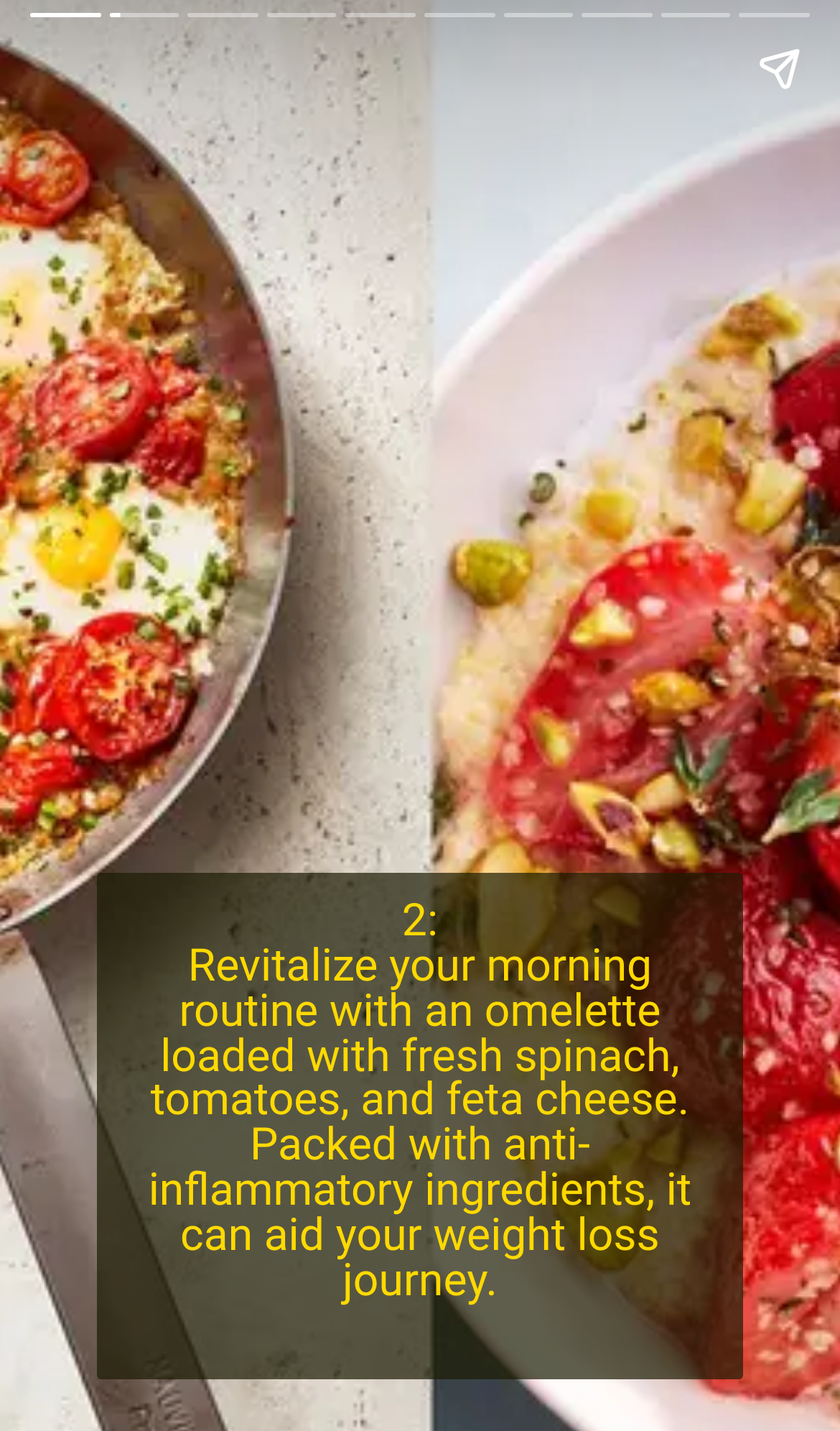Your task is to find and give the main heading text of the webpage.

Please Click Here For More Stories